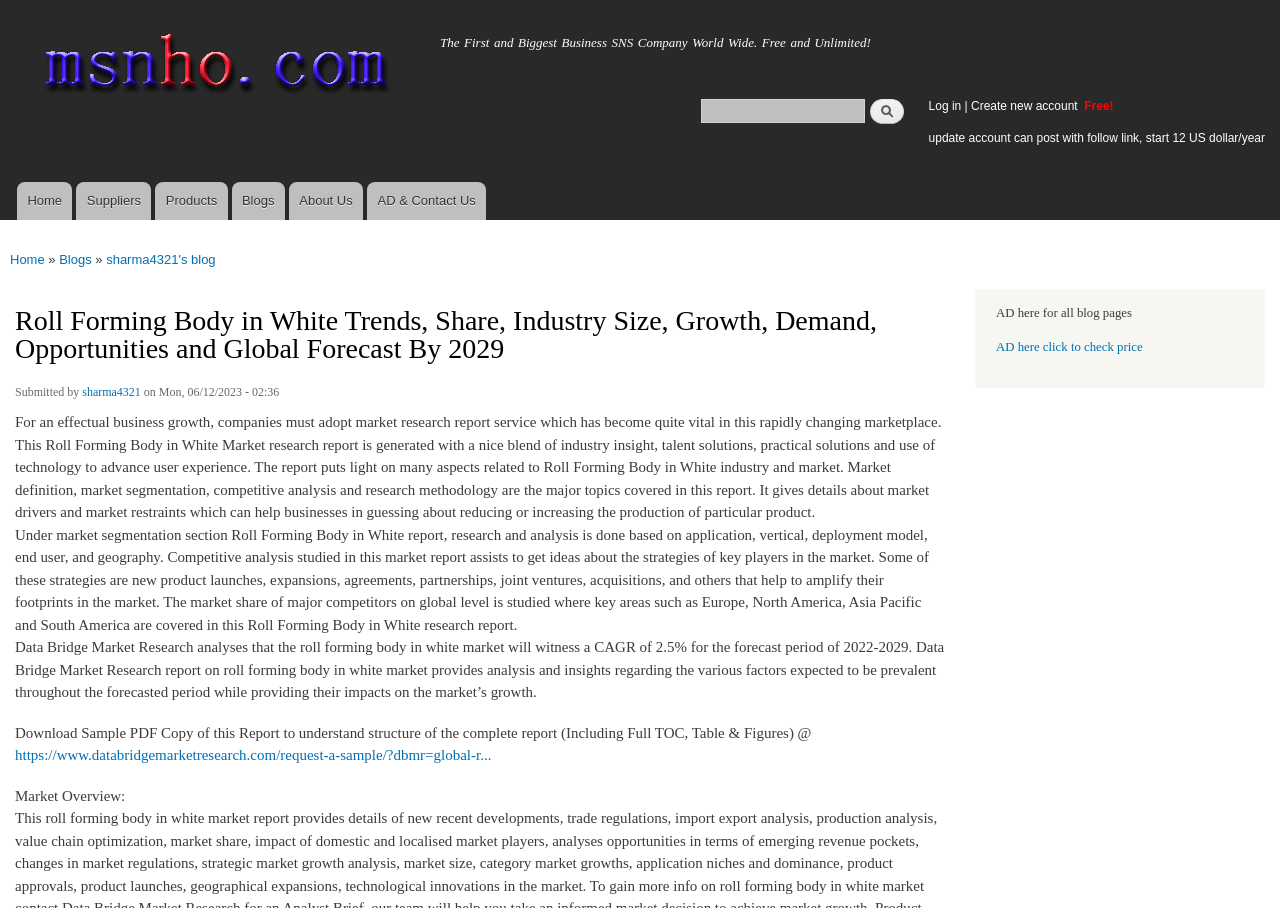What is the main topic of this webpage?
From the screenshot, supply a one-word or short-phrase answer.

Roll Forming Body in White